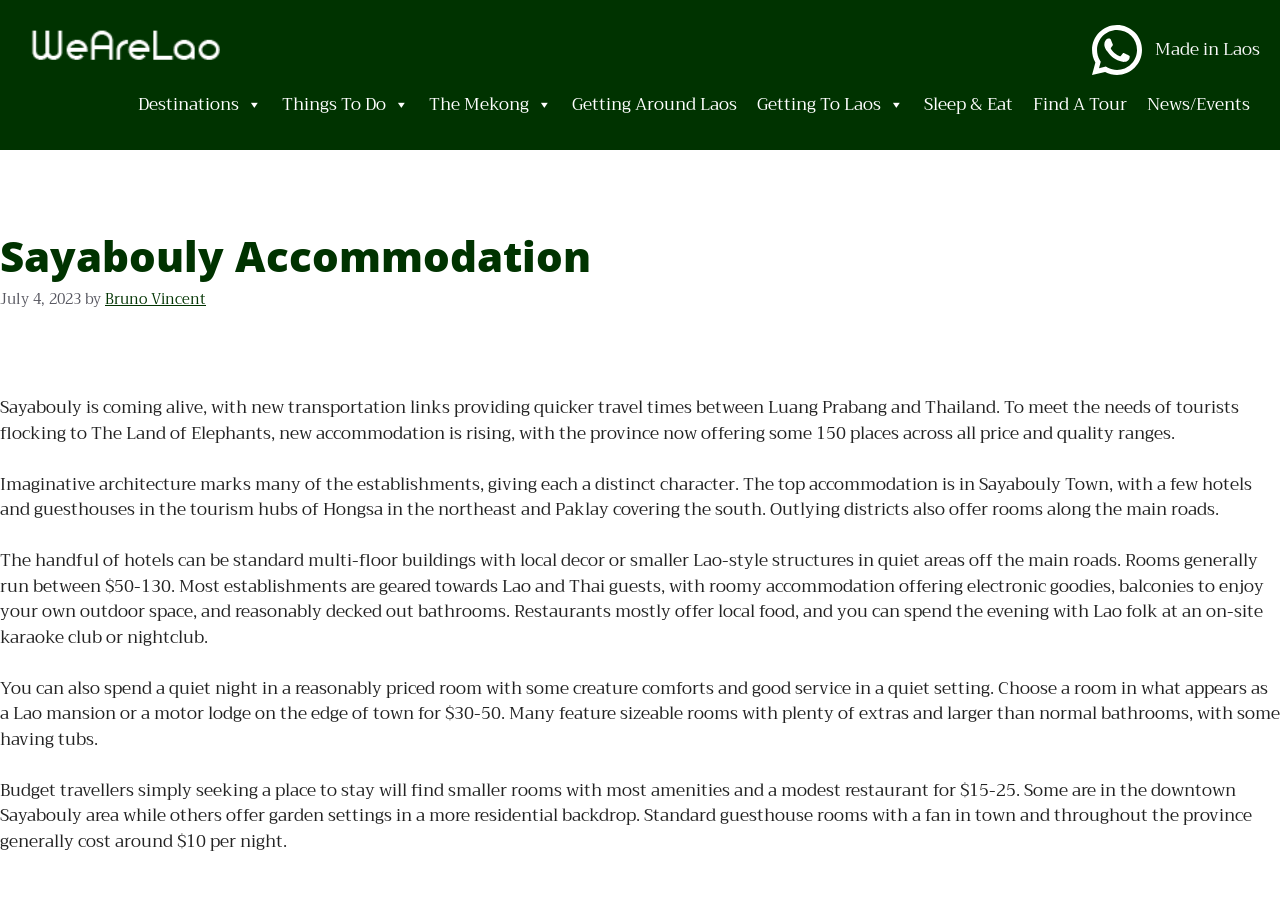How many accommodation options are available in Sayabouly?
Refer to the image and give a detailed answer to the query.

According to the webpage, it is mentioned that 'the province now offering some 150 places across all price and quality ranges'.